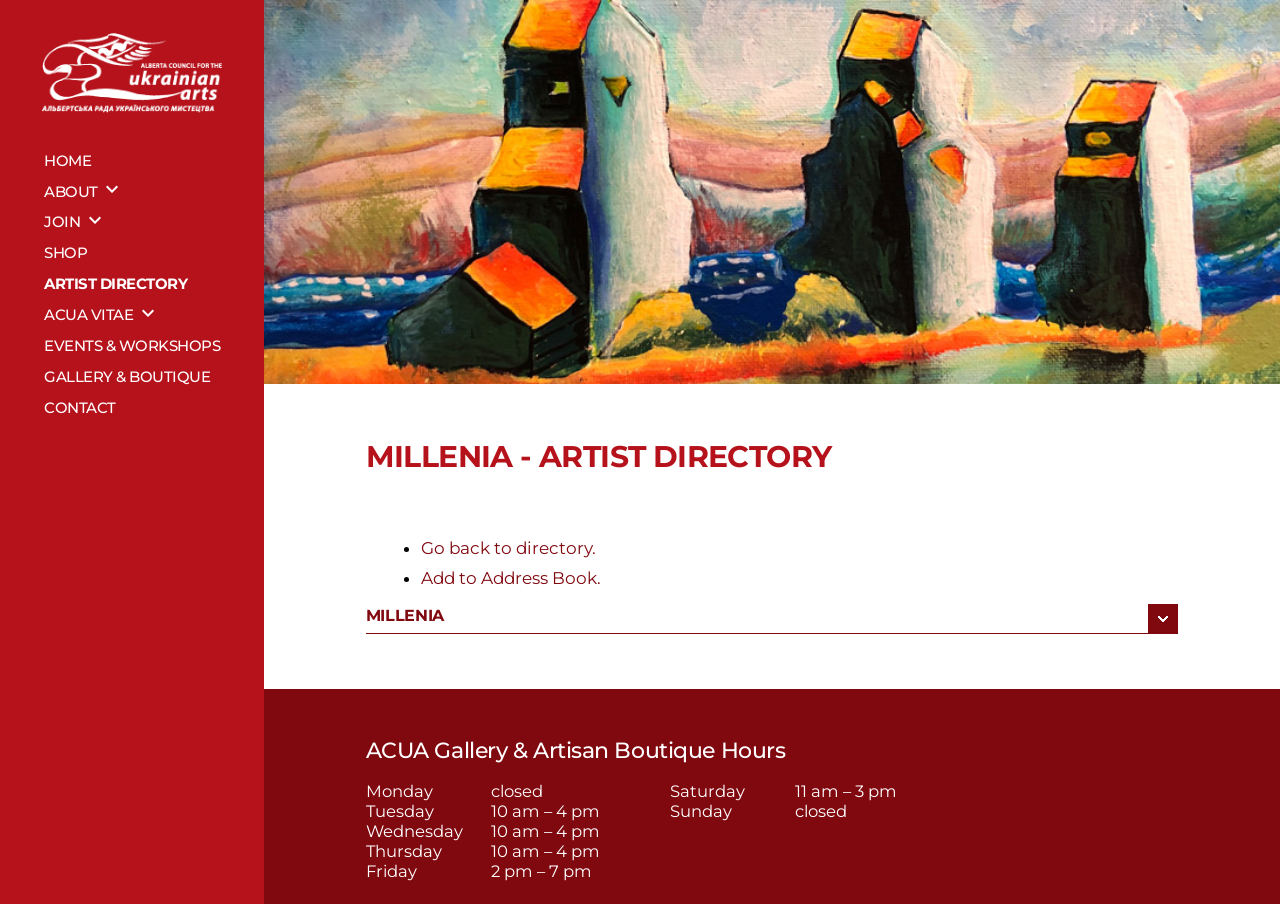Identify the bounding box coordinates of the clickable region to carry out the given instruction: "Click the ABOUT menu".

[0.034, 0.202, 0.076, 0.222]